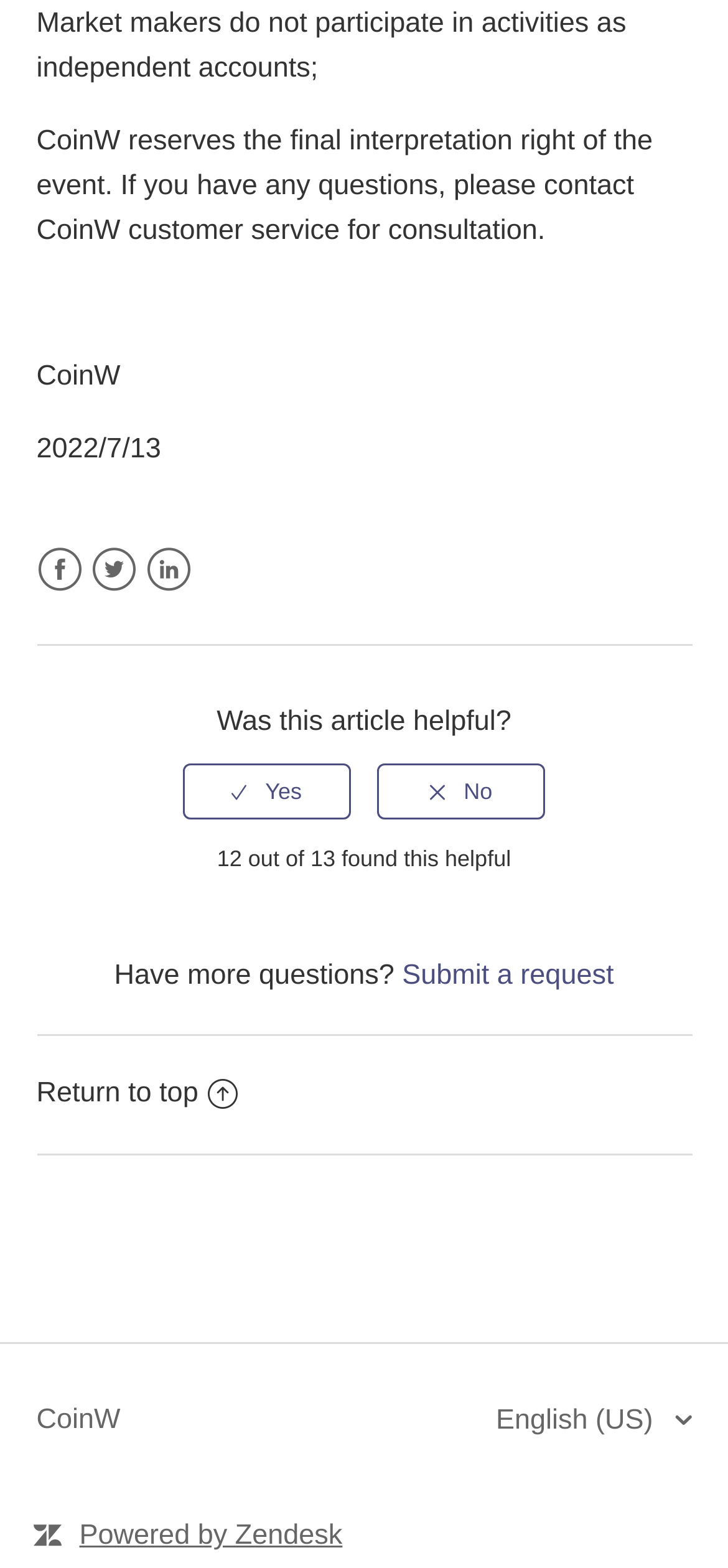Look at the image and give a detailed response to the following question: What is the date mentioned in the article?

The date is mentioned in the article as '2022/7/13' which is located at the top of the page, indicating when the article was published or updated.